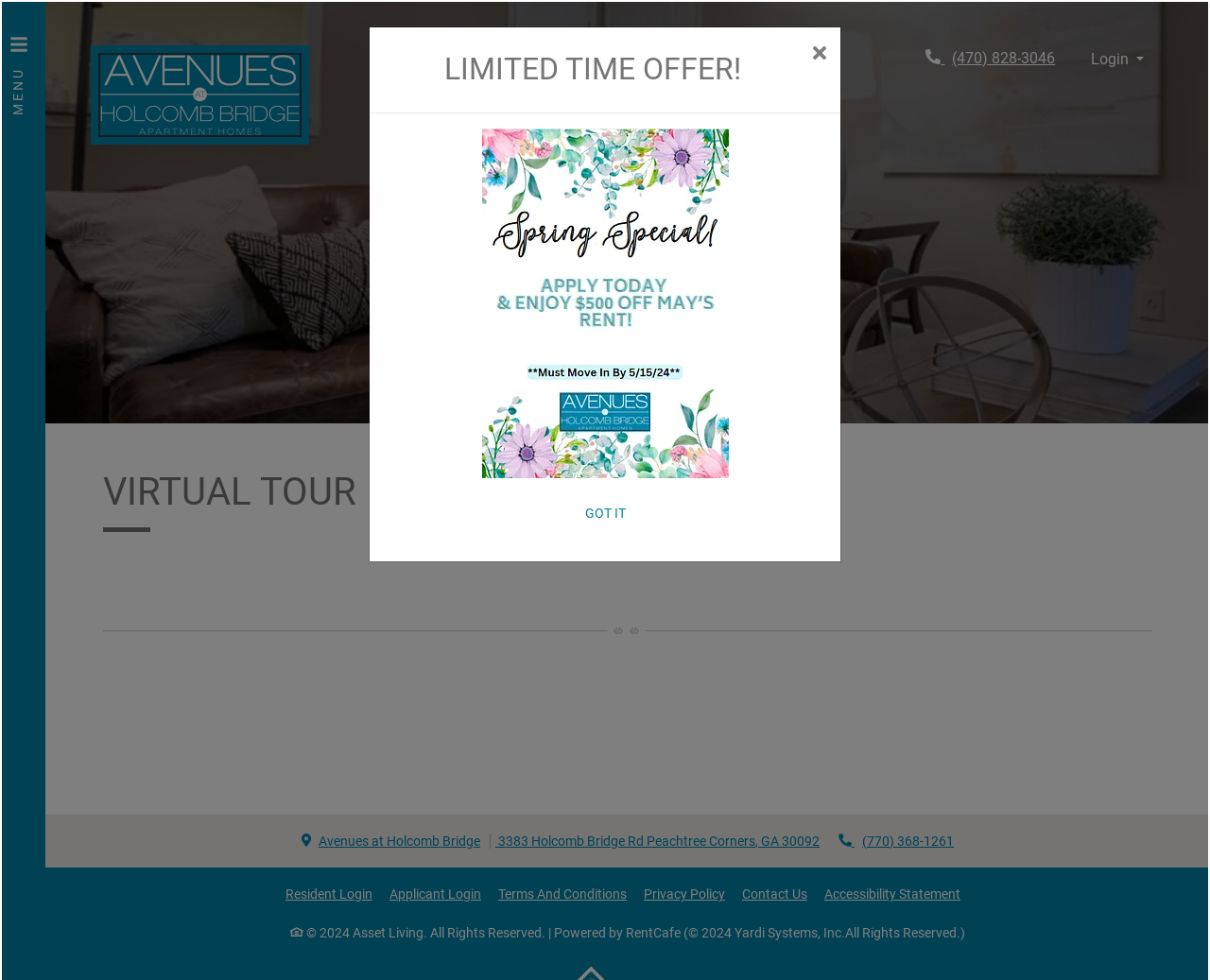Please give a succinct answer using a single word or phrase:
How many login options are available?

2